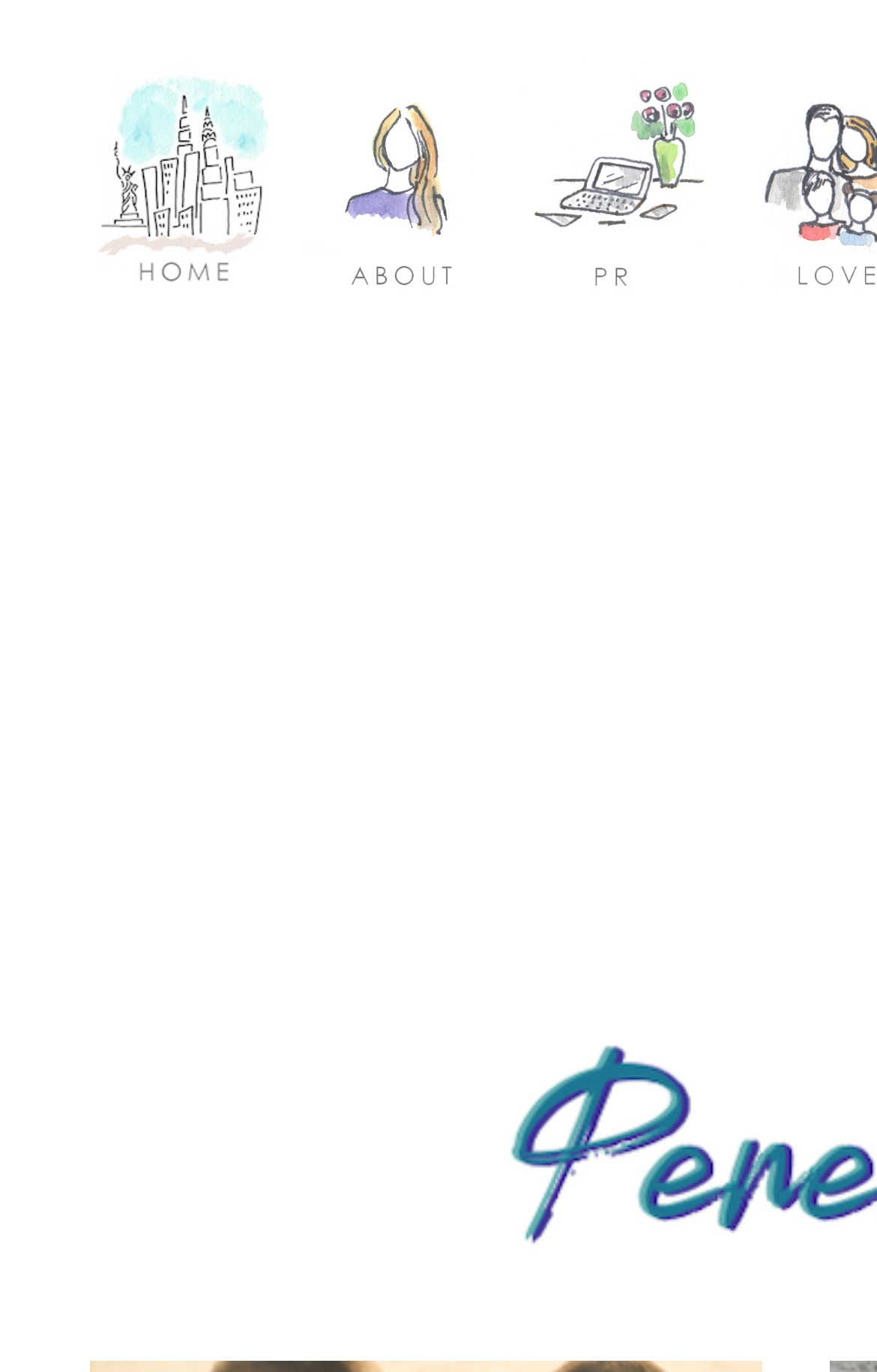Identify the webpage's primary heading and generate its text.

My Five Favorite Love Story Movies Ever #StreamTeam